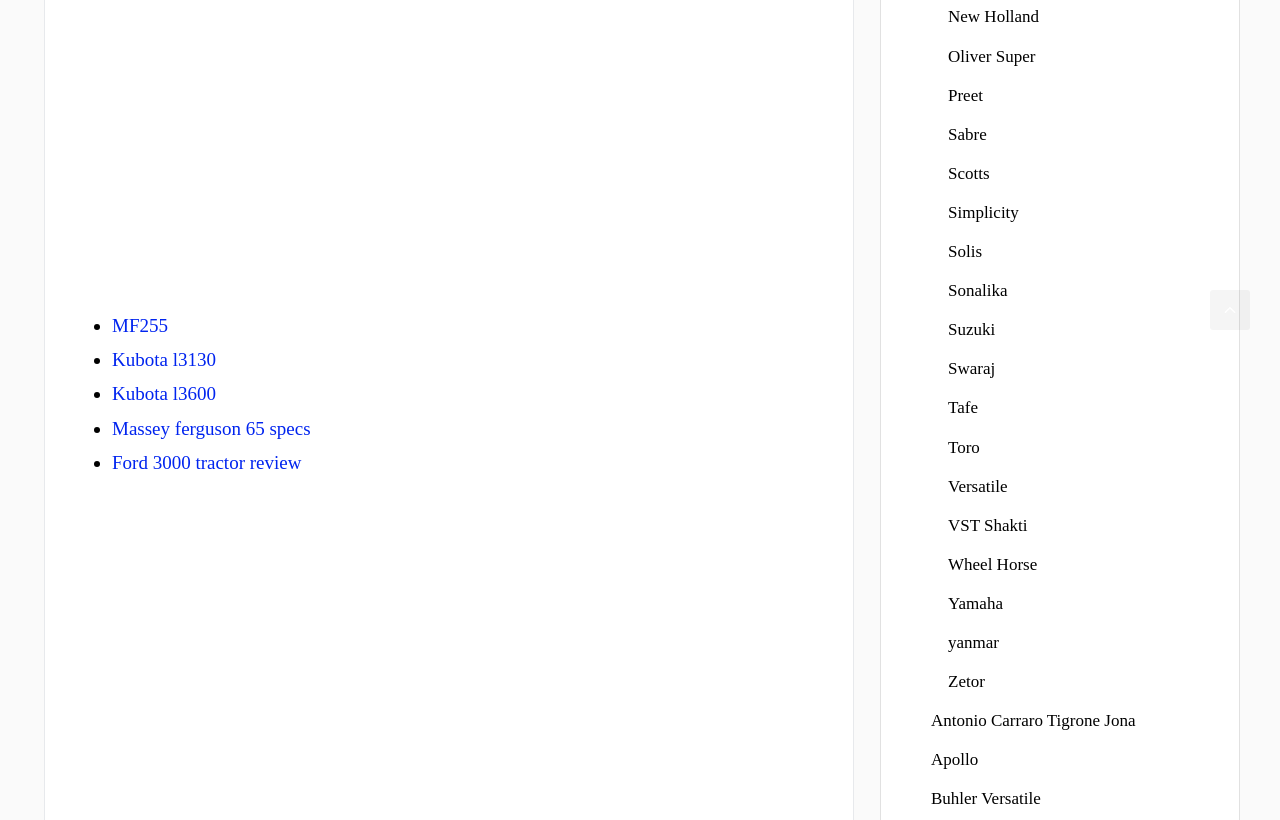Identify the bounding box of the HTML element described as: "aria-label="Advertisement" name="aswift_6" title="Advertisement"".

[0.22, 0.012, 0.482, 0.354]